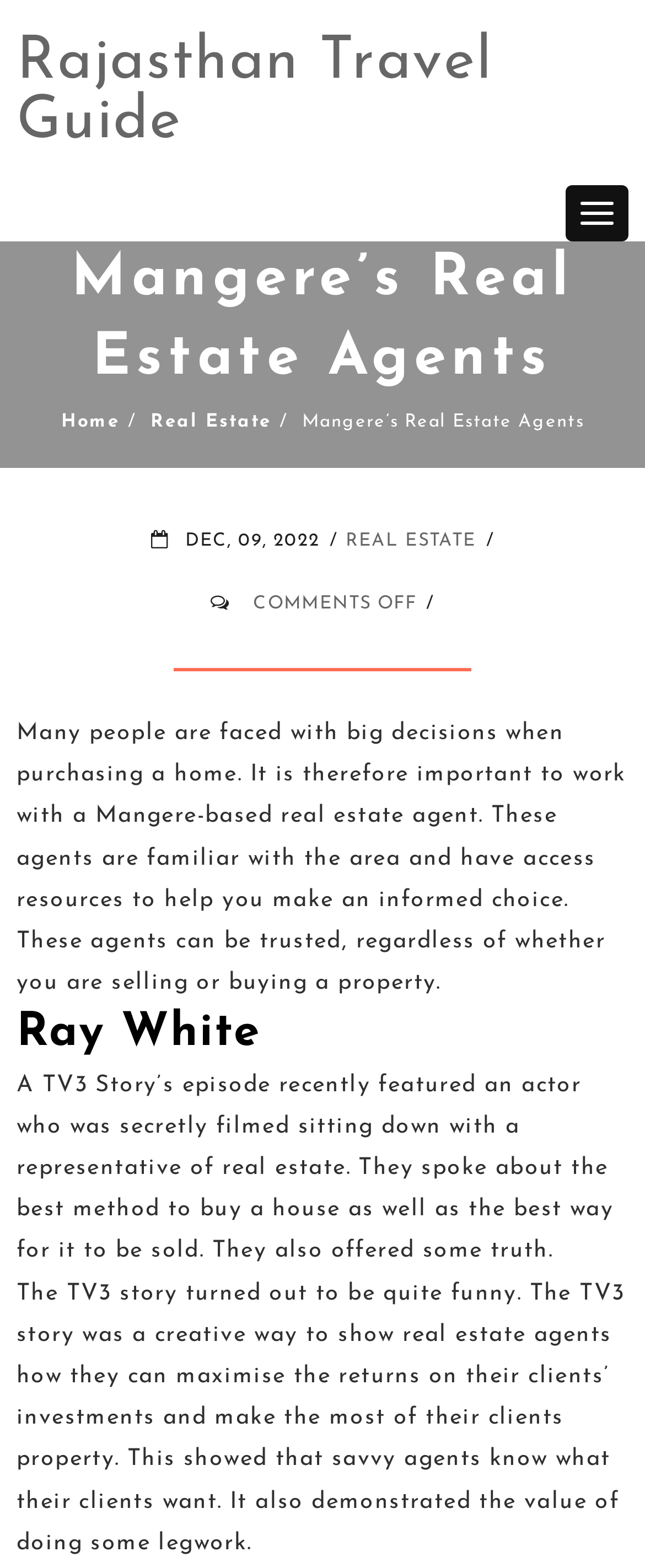What type of agents are familiar with the Mangere area?
We need a detailed and exhaustive answer to the question. Please elaborate.

According to the webpage, many people are faced with big decisions when purchasing a home, and it is therefore important to work with a Mangere-based real estate agent. These agents are familiar with the area and have access to resources to help make an informed choice.